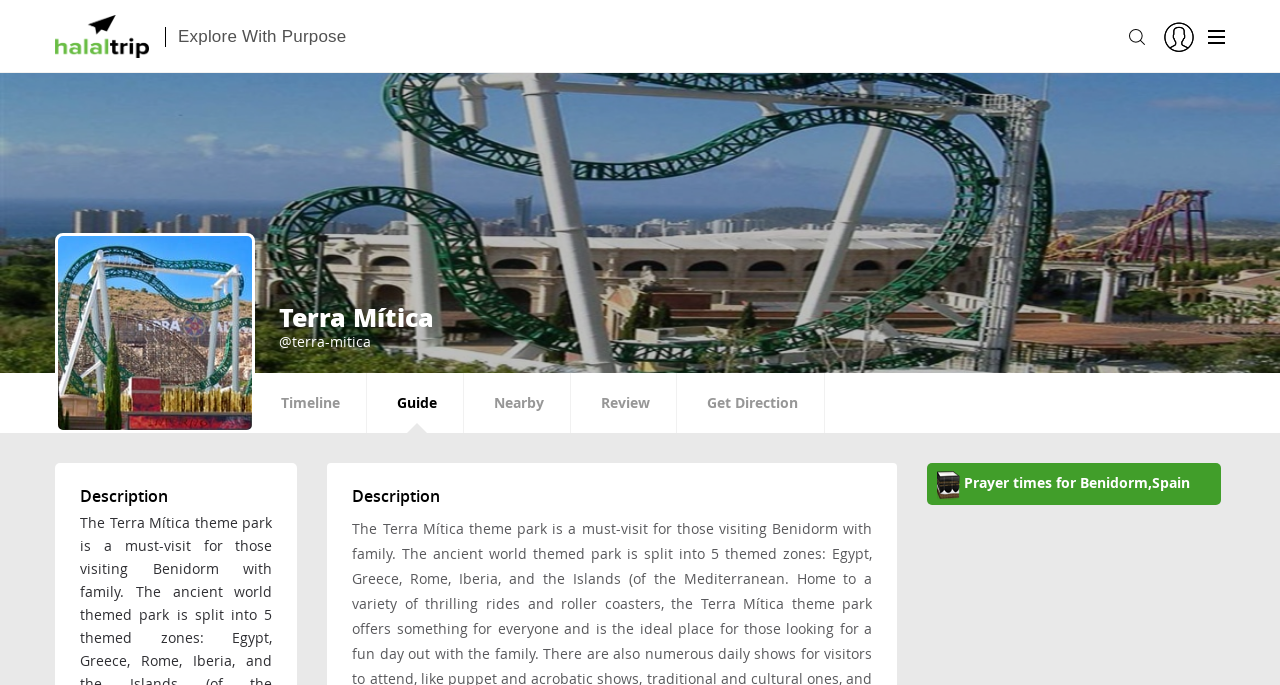Write an elaborate caption that captures the essence of the webpage.

The webpage is a guide for Muslim travelers to Terra Mitica in Benidorm, provided by HalalTrip. At the top left corner, there is a HalalTrip logo, accompanied by a tagline "Explore With Purpose". On the top right corner, there are two links, likely for user profile or settings.

The main content of the webpage is divided into sections, with a heading "Terra Mítica" at the top, followed by a username or handle "@terra-mitica". Below this, there are four tabs: "Timeline", "Guide", "Nearby", and "Review", which are not currently selected. Next to the tabs, there is a "Get Direction" link.

Further down, there are two sections with headings "Description". The first section is a brief introduction, while the second section provides more detailed information about Terra Mitica. At the bottom of the page, there is a link to "Qibla Direction Prayer times for Benidorm, Spain", accompanied by an image of a Qibla direction indicator.

Overall, the webpage provides a comprehensive guide for Muslim travelers to Terra Mitica, including information about the attraction, prayer times, and directions.